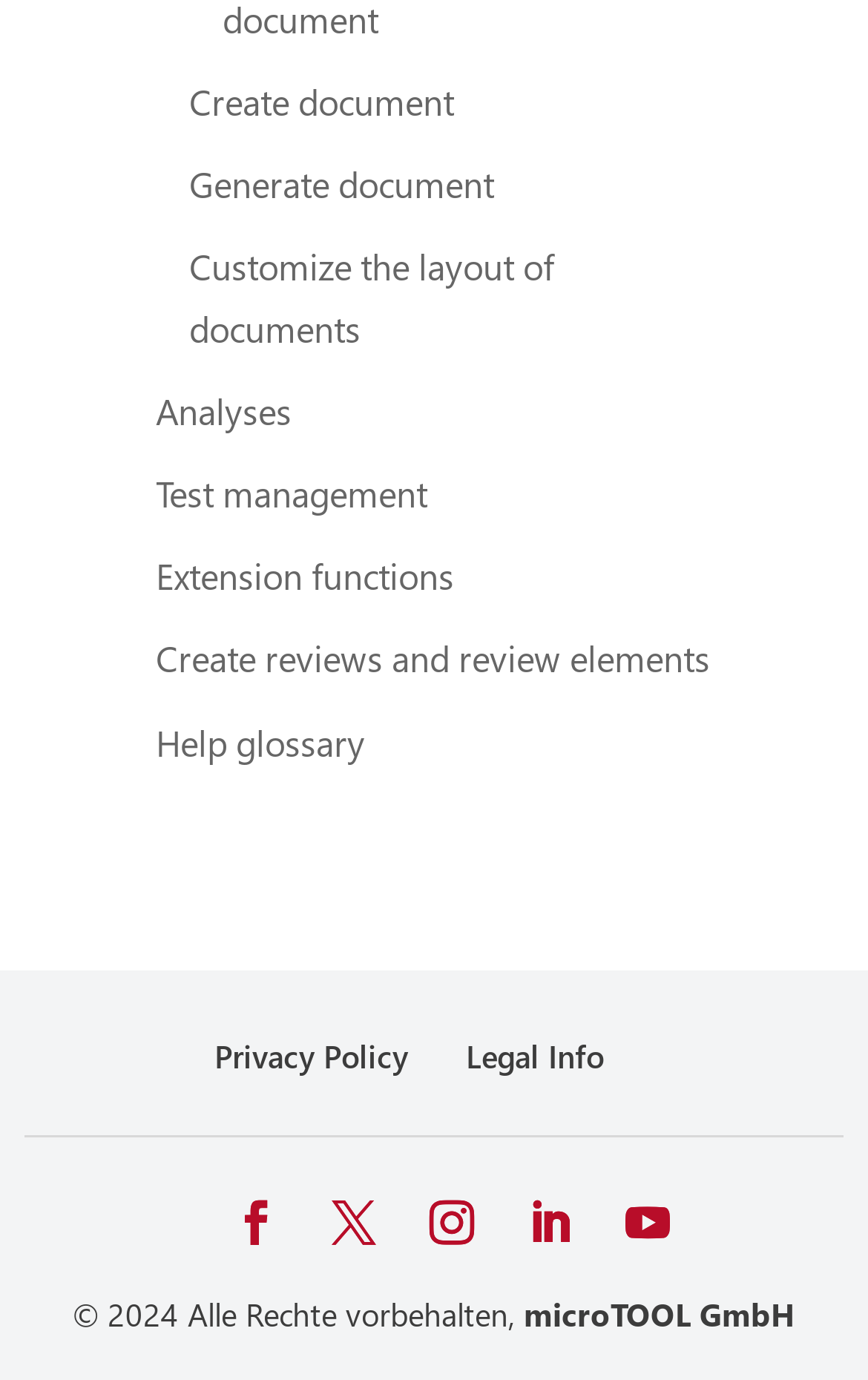Please find the bounding box coordinates of the element that you should click to achieve the following instruction: "Customize the layout of documents". The coordinates should be presented as four float numbers between 0 and 1: [left, top, right, bottom].

[0.218, 0.177, 0.638, 0.254]